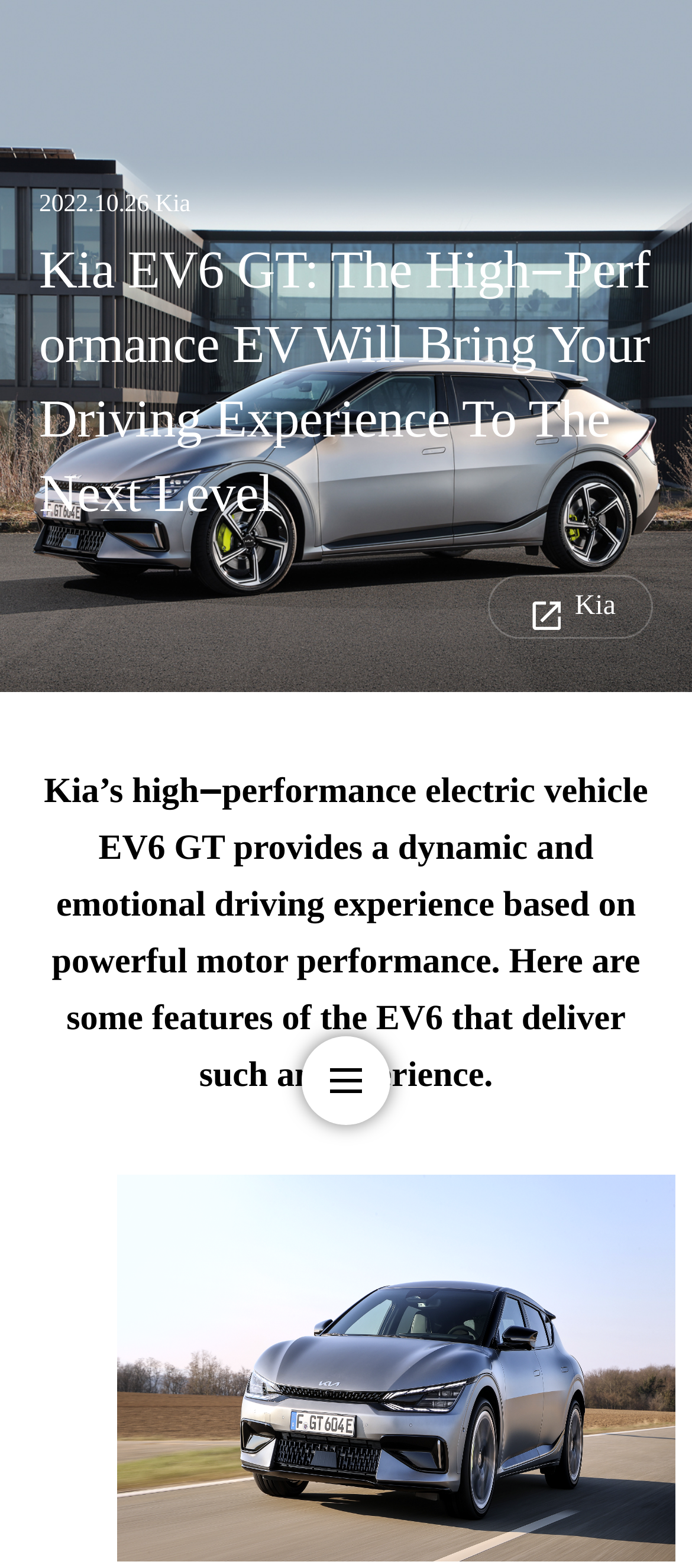With reference to the screenshot, provide a detailed response to the question below:
Is there a navigation menu on this webpage?

There is a link element with the description 'nav-menu' which suggests that there is a navigation menu on this webpage.